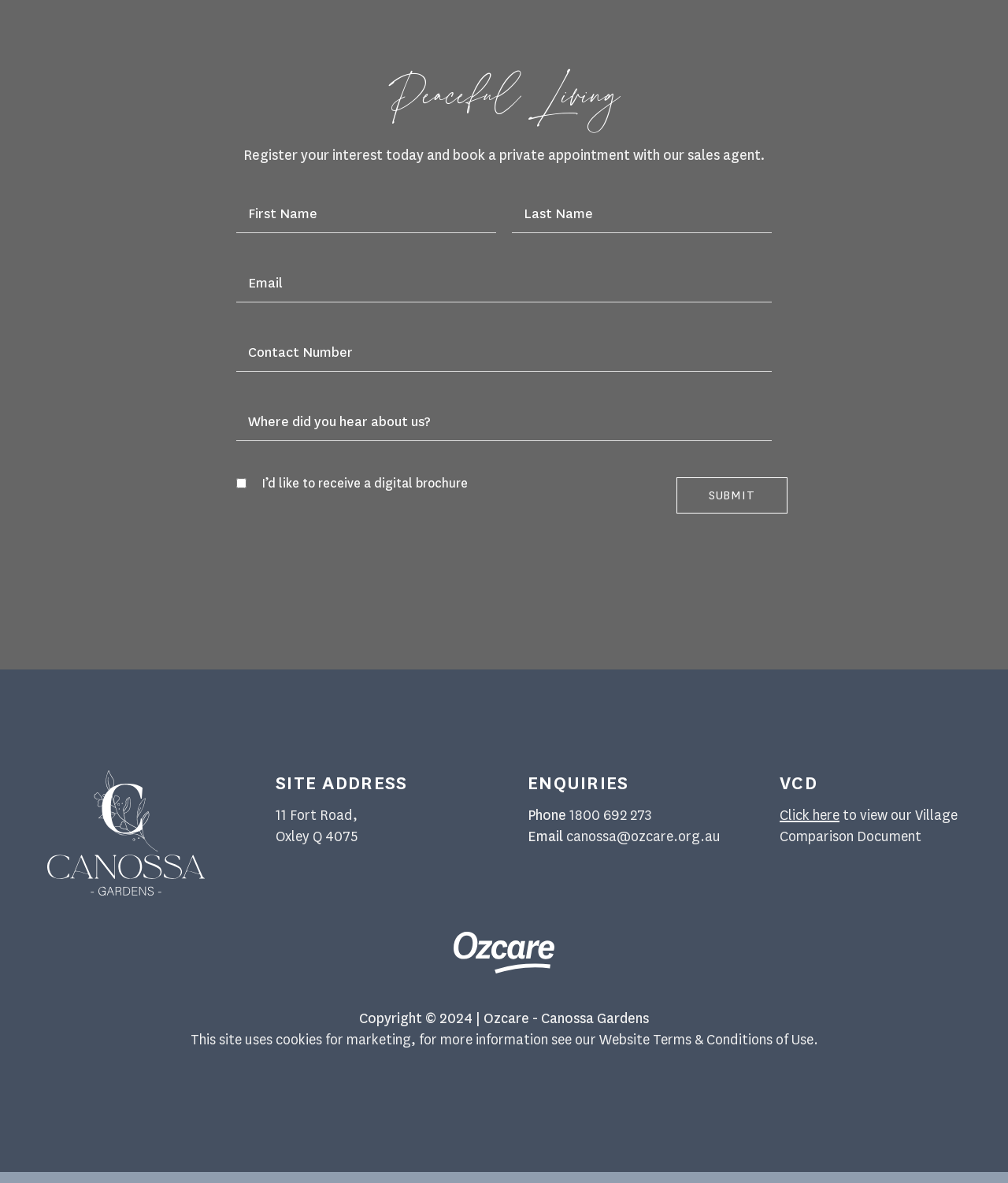Using the format (top-left x, top-left y, bottom-right x, bottom-right y), and given the element description, identify the bounding box coordinates within the screenshot: name="input_1" placeholder="First Name"

[0.234, 0.165, 0.492, 0.197]